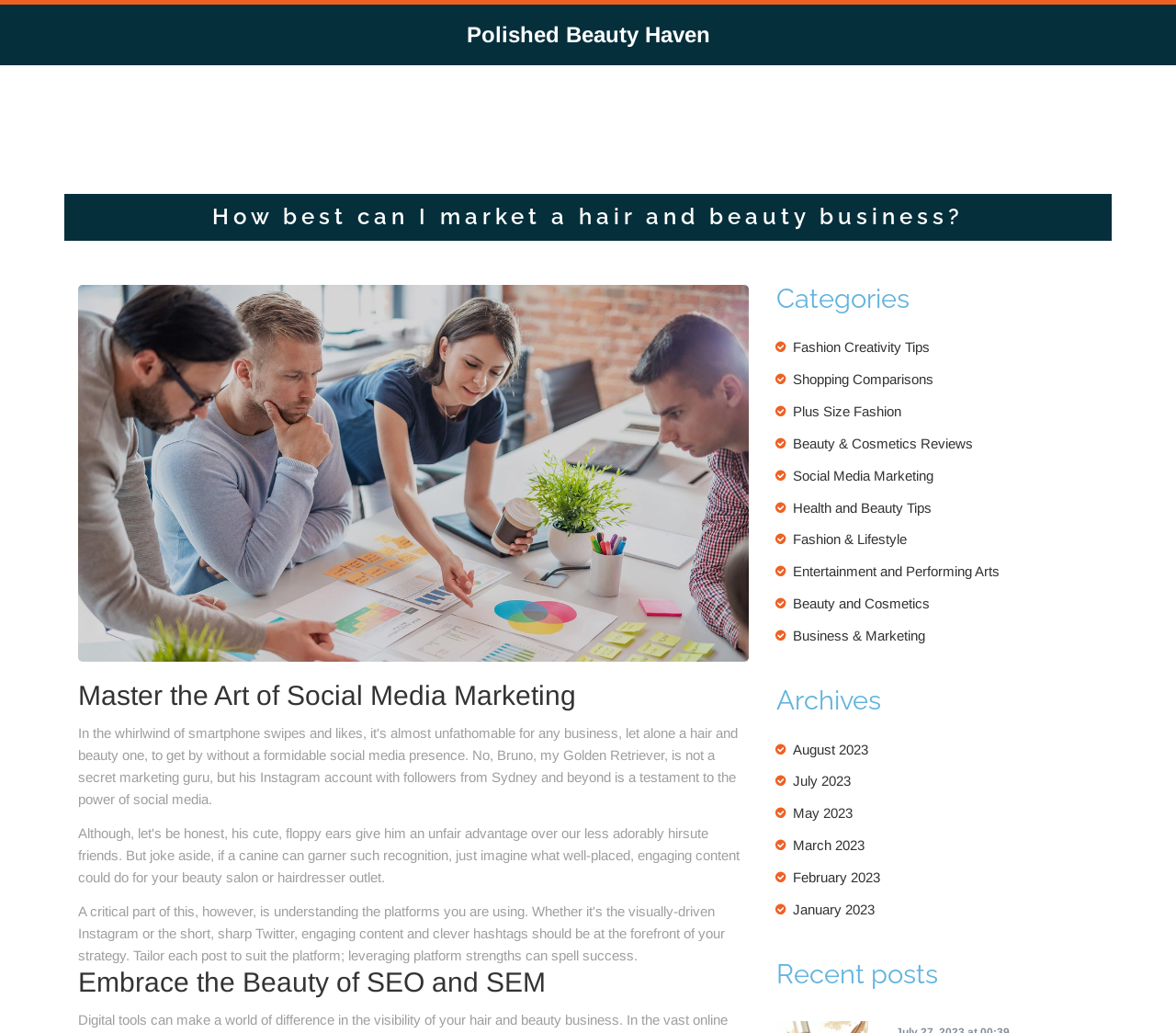Respond to the following query with just one word or a short phrase: 
What is the last section of the webpage?

Recent posts